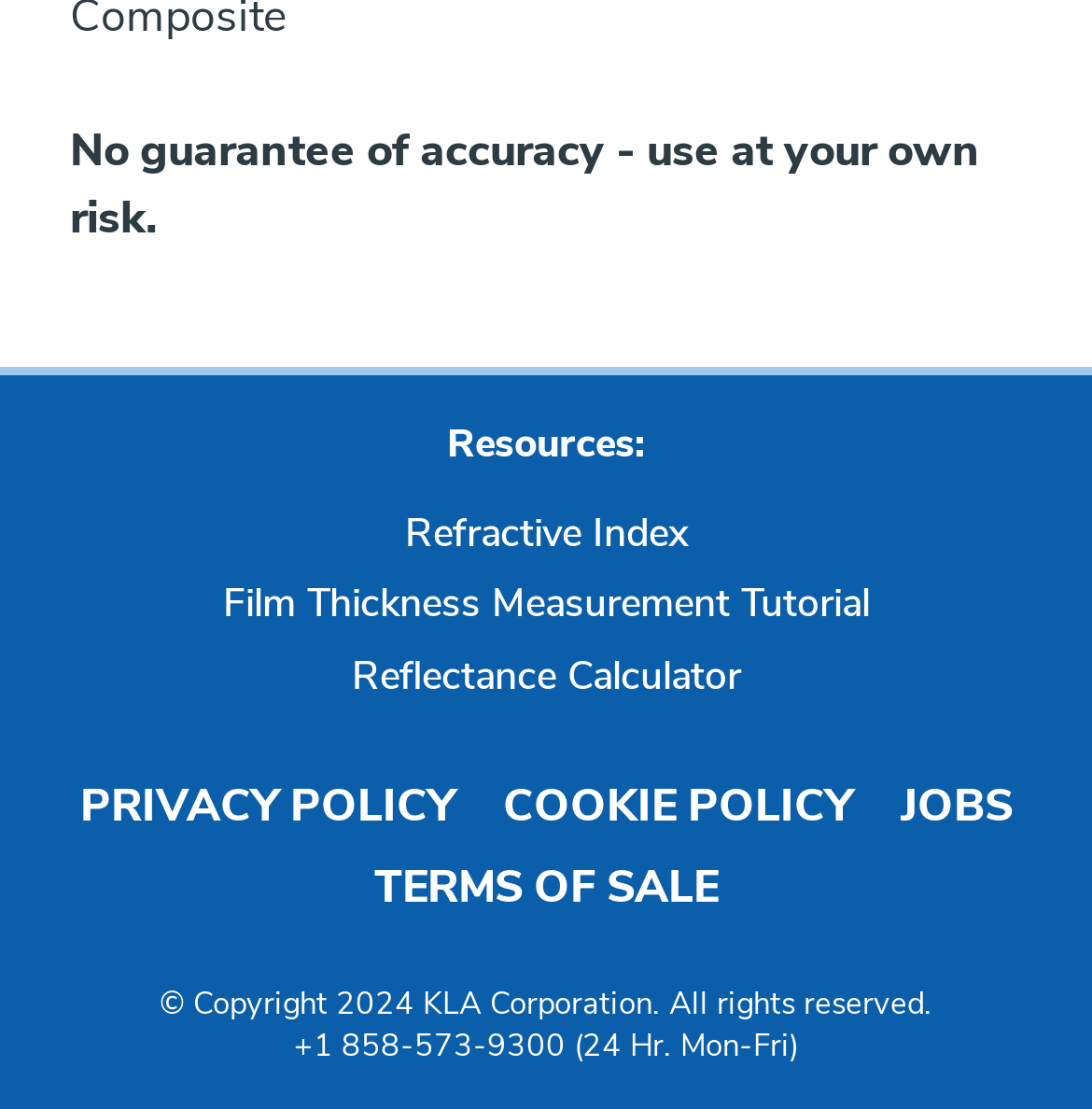How many links are under 'Resources:'?
Answer the question in as much detail as possible.

Under the heading 'Resources:', there are three links: 'Refractive Index', 'Film Thickness Measurement Tutorial', and 'Reflectance Calculator'.